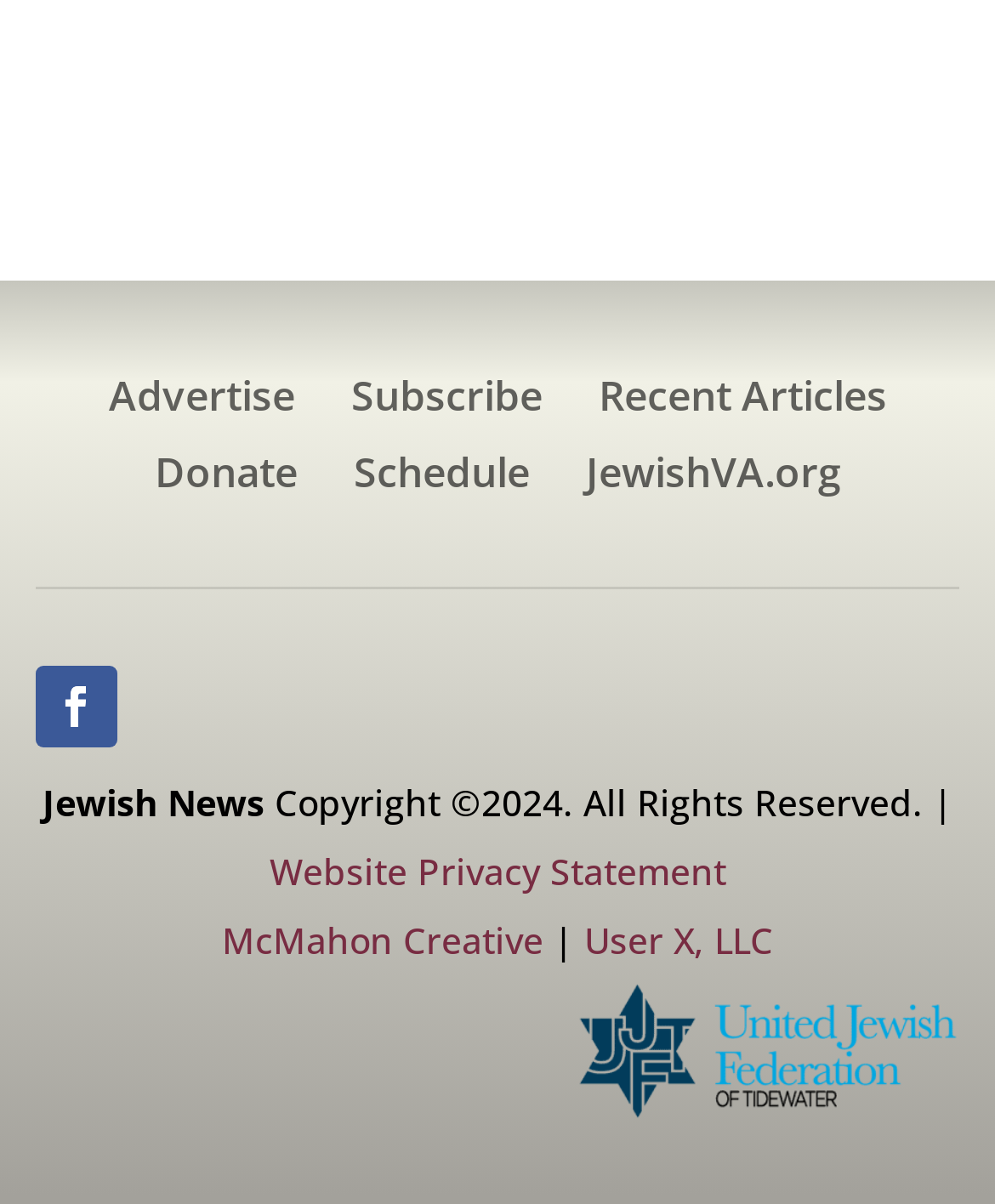Give the bounding box coordinates for this UI element: "Website Privacy Statement". The coordinates should be four float numbers between 0 and 1, arranged as [left, top, right, bottom].

[0.271, 0.703, 0.729, 0.743]